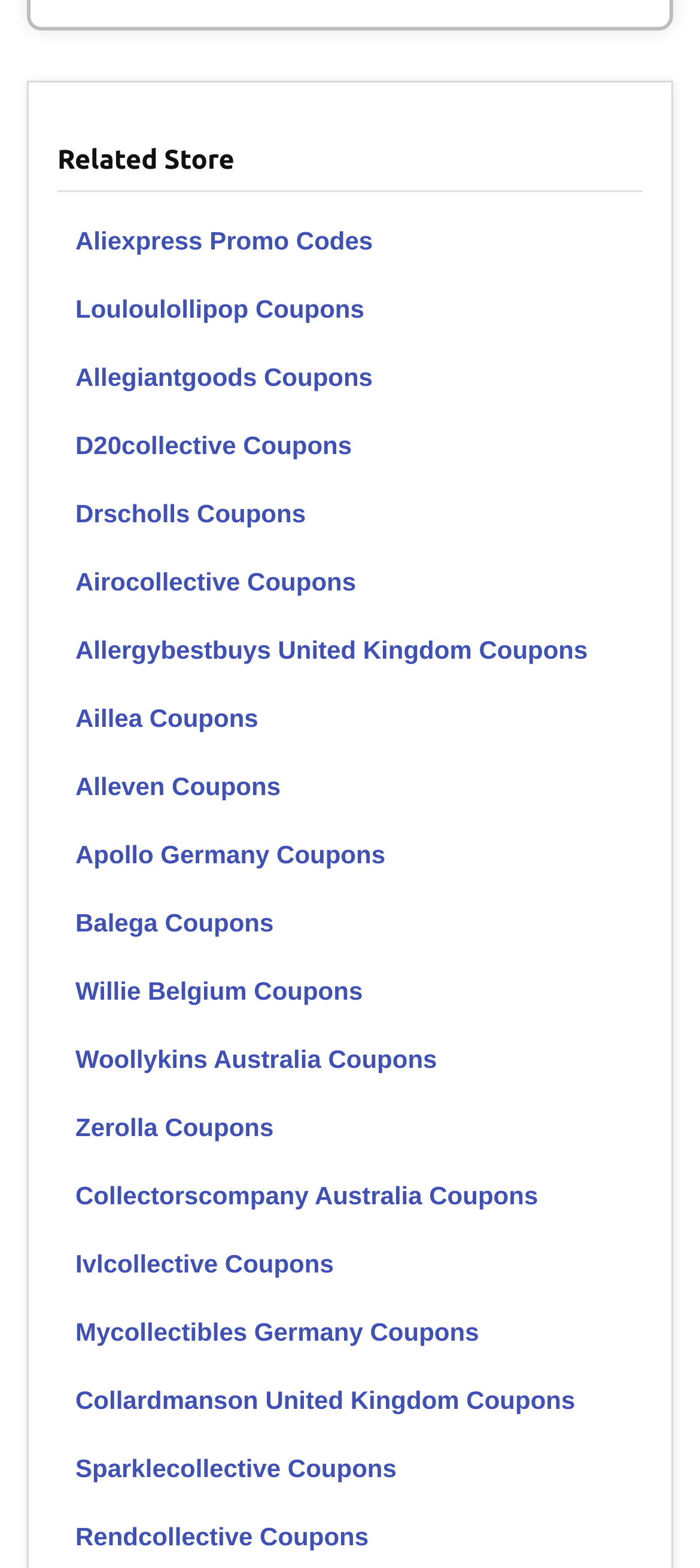Answer the question with a brief word or phrase:
Is there a store from Australia listed?

Yes